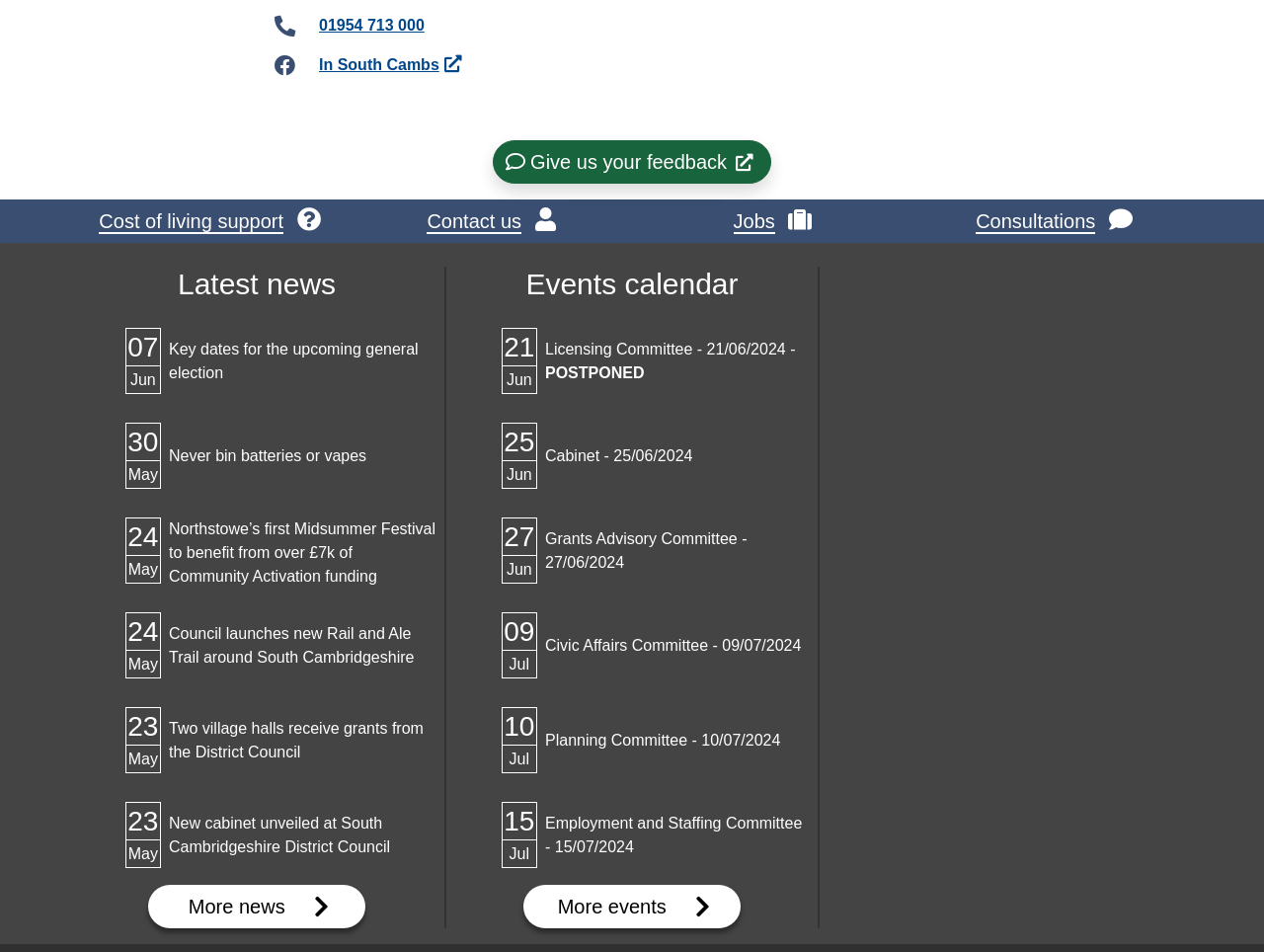For the element described, predict the bounding box coordinates as (top-left x, top-left y, bottom-right x, bottom-right y). All values should be between 0 and 1. Element description: Contact us

[0.328, 0.21, 0.45, 0.255]